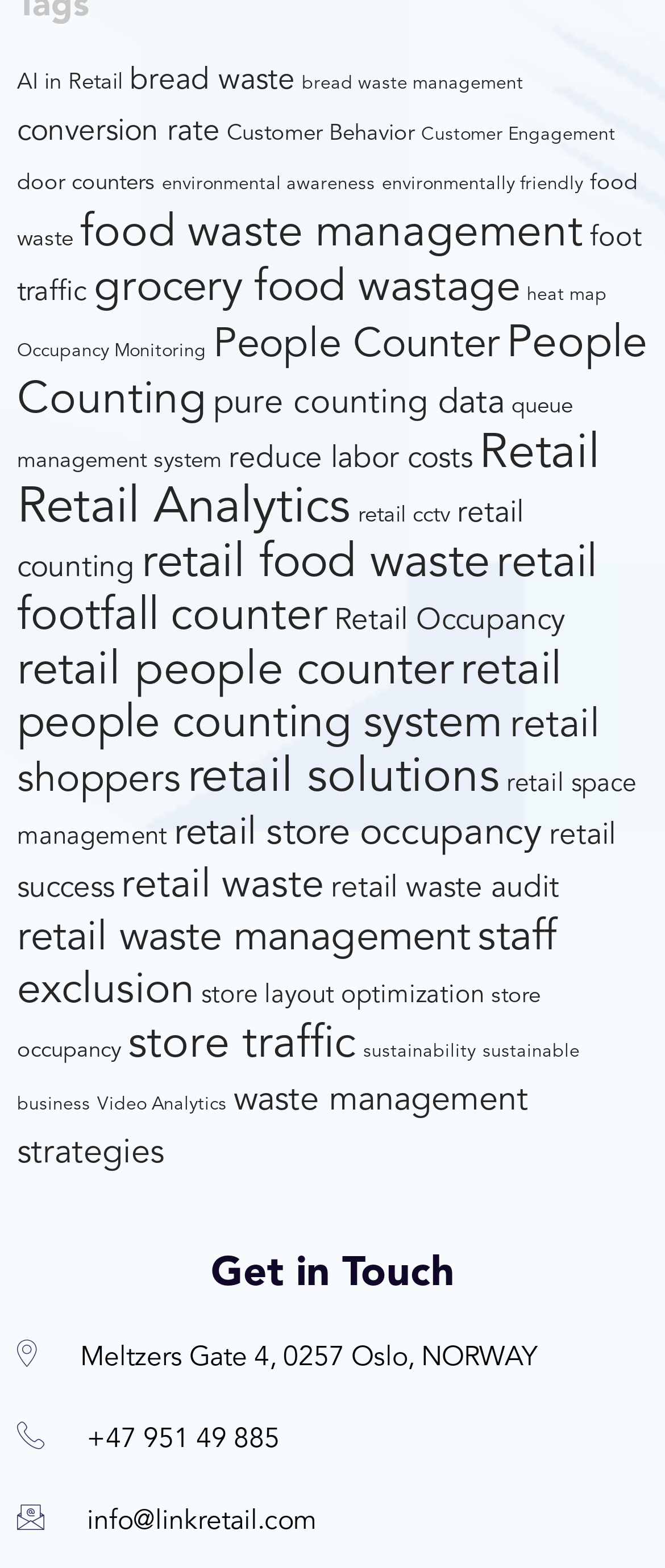How many links are related to 'food waste'?
Can you offer a detailed and complete answer to this question?

I counted the number of links that have 'food waste' in their text. I found one link with the text 'retail food waste (21 items)' at the coordinates [0.213, 0.344, 0.736, 0.375]. The number in parentheses indicates the number of items, which is 21.